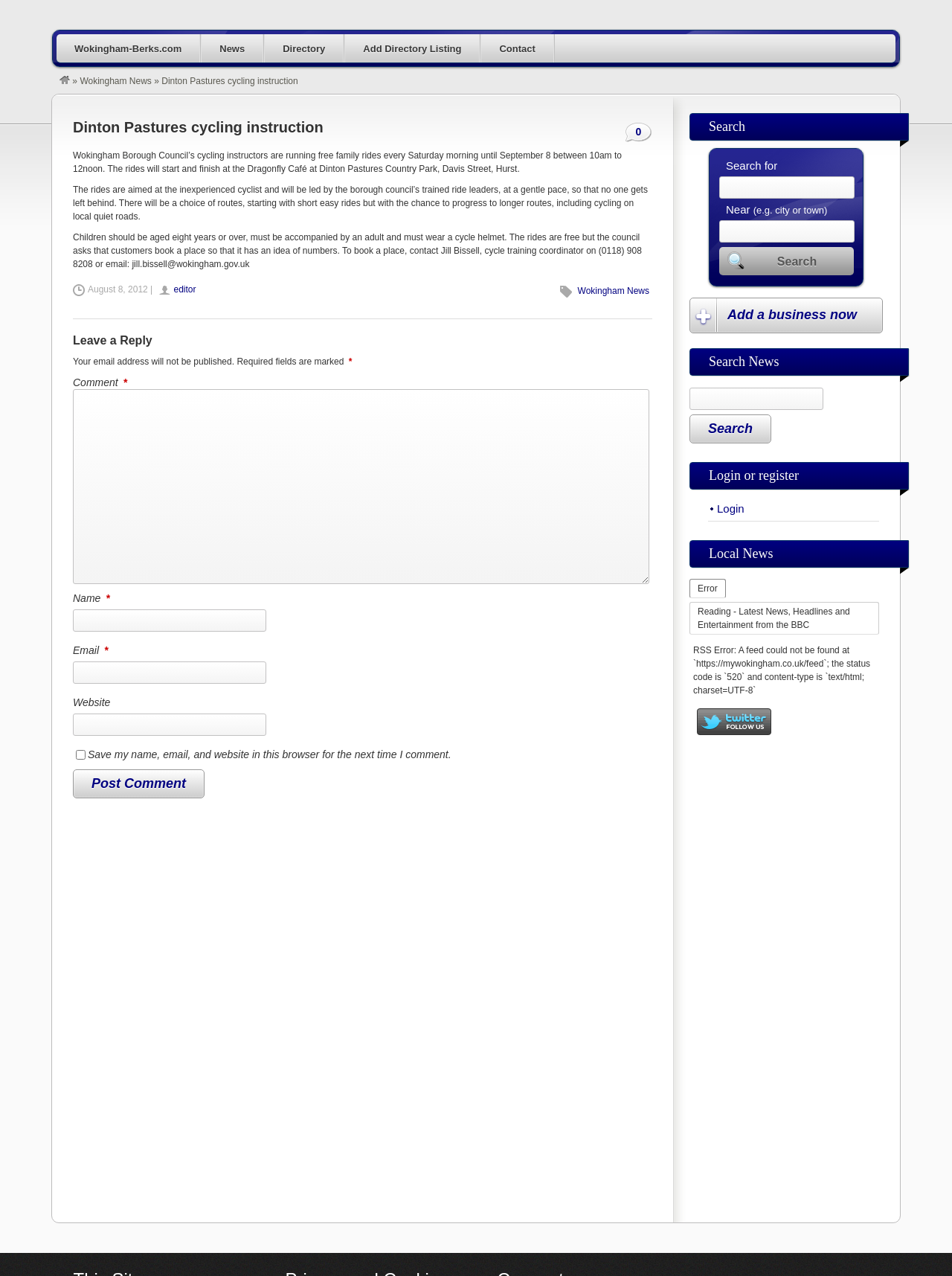Identify the bounding box coordinates for the element you need to click to achieve the following task: "Click on the 'Search' button". The coordinates must be four float values ranging from 0 to 1, formatted as [left, top, right, bottom].

[0.755, 0.194, 0.897, 0.216]